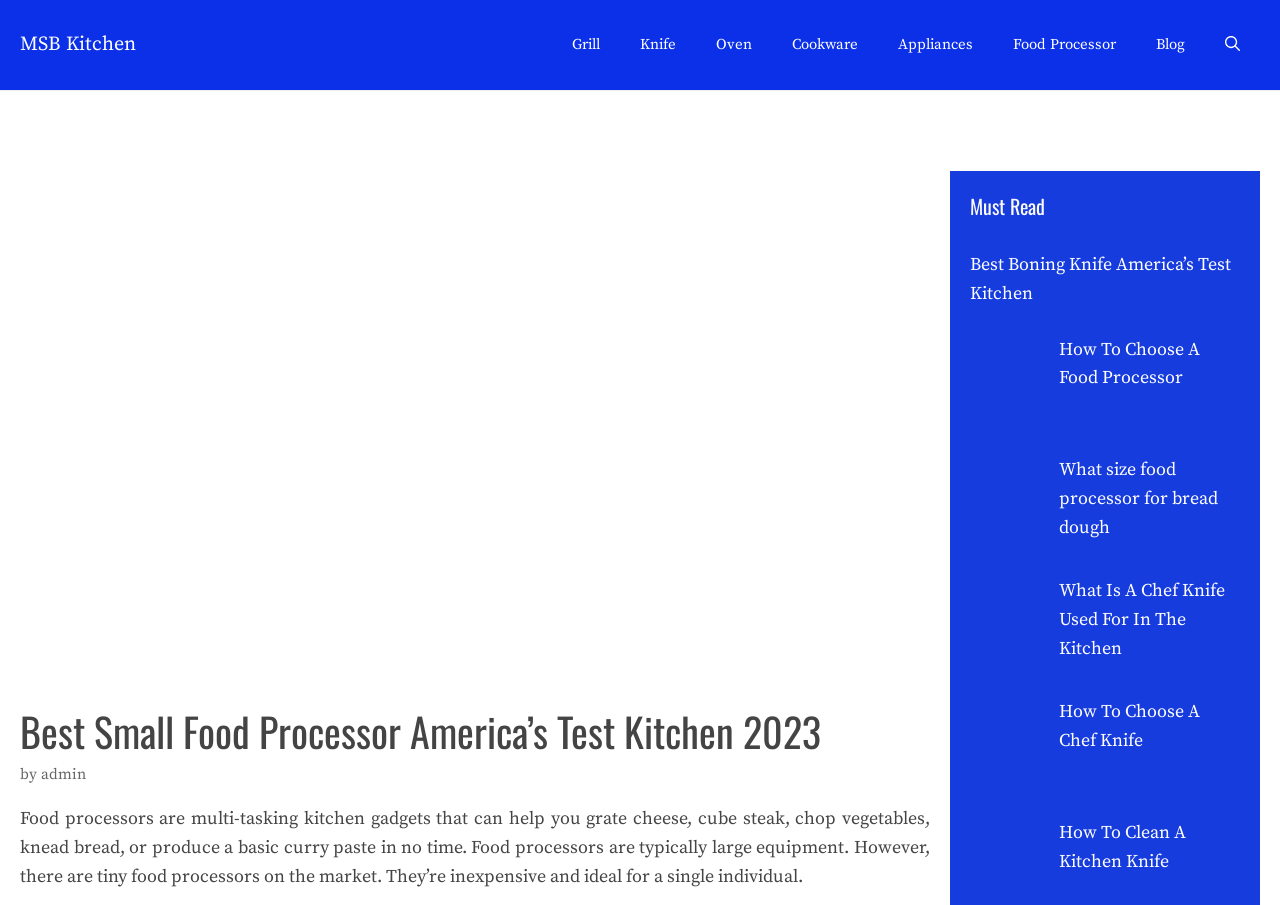What is the author of the article?
Please provide a single word or phrase answer based on the image.

admin